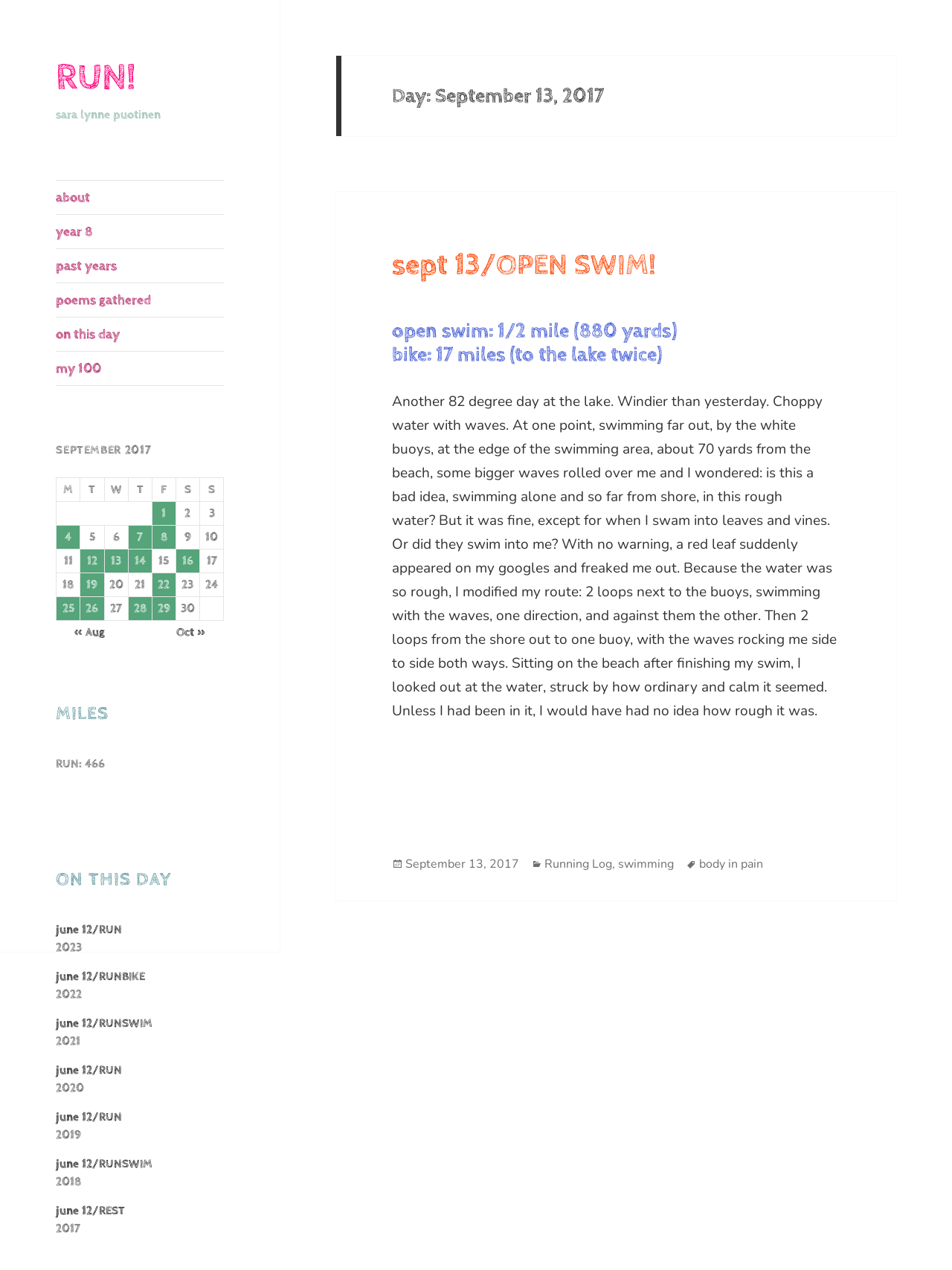Locate the bounding box coordinates of the clickable region to complete the following instruction: "visit 'june 12/RUN' page."

[0.059, 0.726, 0.128, 0.738]